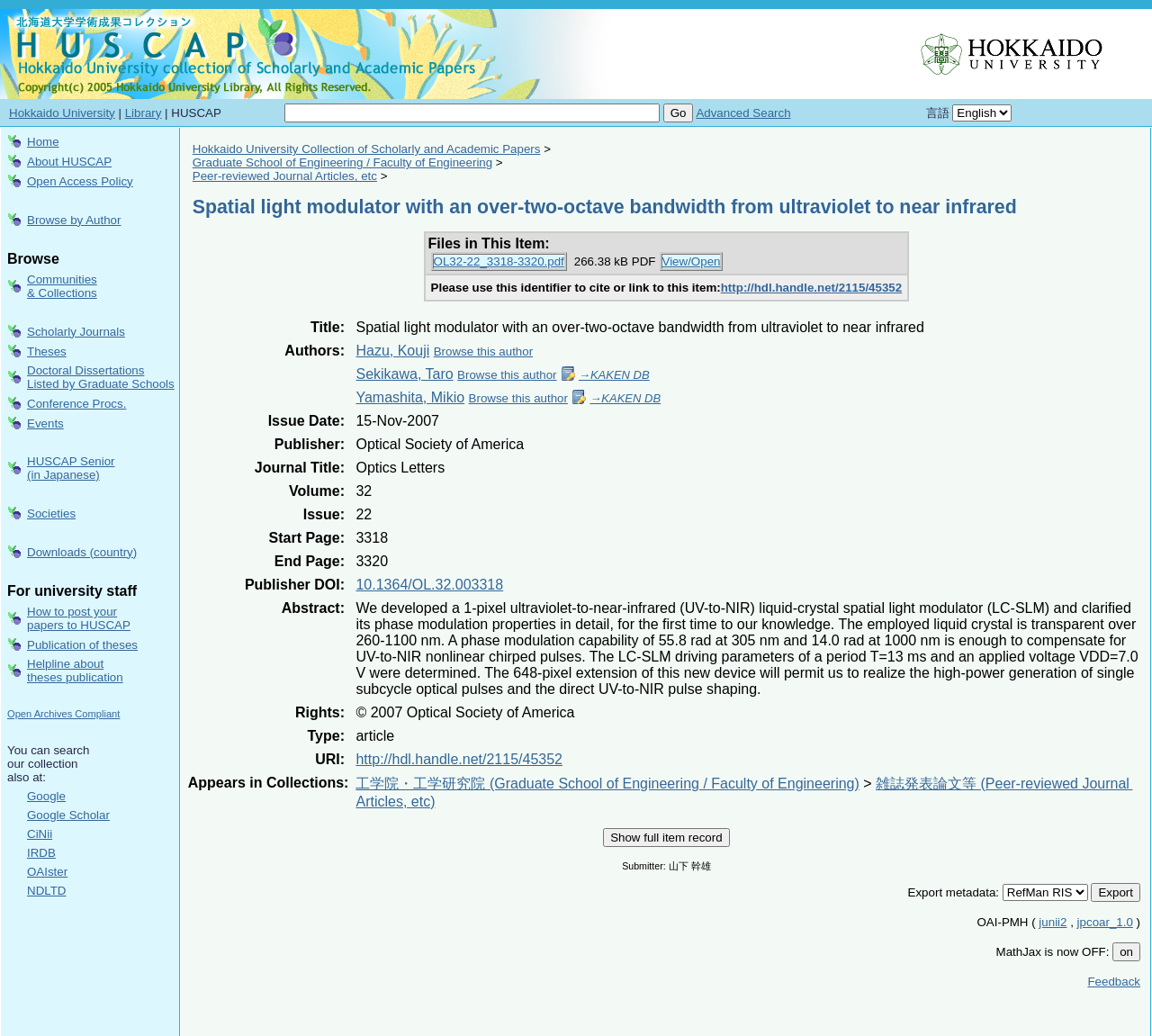Offer a detailed explanation of the webpage layout and contents.

This webpage is a university library webpage, specifically the Hokkaido University Library's HUSCAP (Hokkaido University Scholarly Communication and Academic Portal) page. At the top, there are two logos: the HUSCAP logo on the left and the Hokkaido University logo on the right. 

Below the logos, there is a navigation bar with three sections. The first section contains links to Hokkaido University, Library, and HUSCAP. The second section has a search box with a "Go" button and an "Advanced Search" link. The third section has a language selection dropdown menu with the current language set to English.

On the left side of the page, there is a menu with various links, including Home, About HUSCAP, Open Access Policy, Browse by Author, Communities & Collections, Scholarly Journals, Theses, Doctoral Dissertations Listed by Graduate Schools, Conference Procs., Events, HUSCAP Senior (in Japanese), and Societies. These links are organized into a table with multiple rows, with some rows containing empty cells.